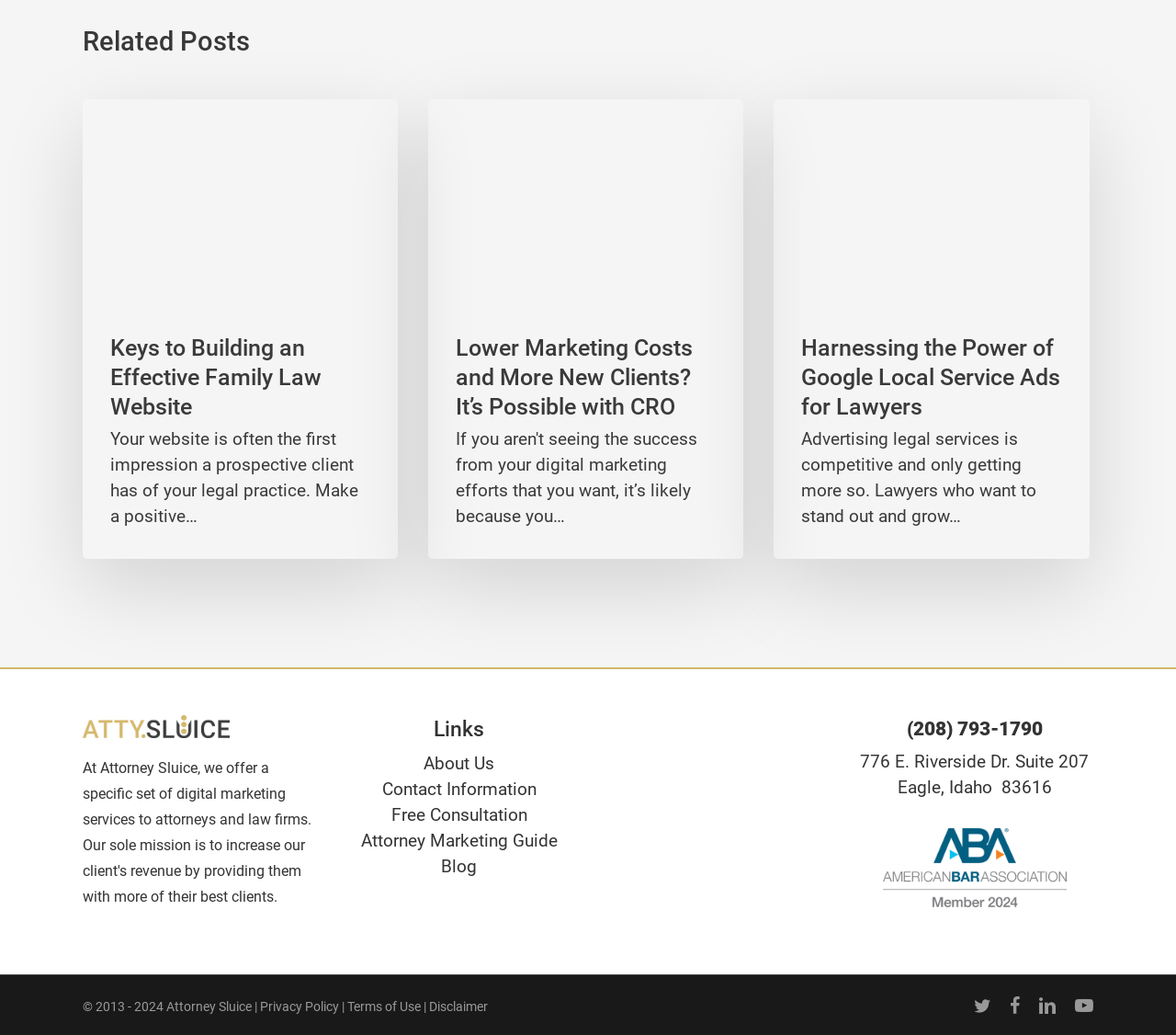Given the element description "Attorney Marketing Guide" in the screenshot, predict the bounding box coordinates of that UI element.

[0.307, 0.802, 0.474, 0.823]